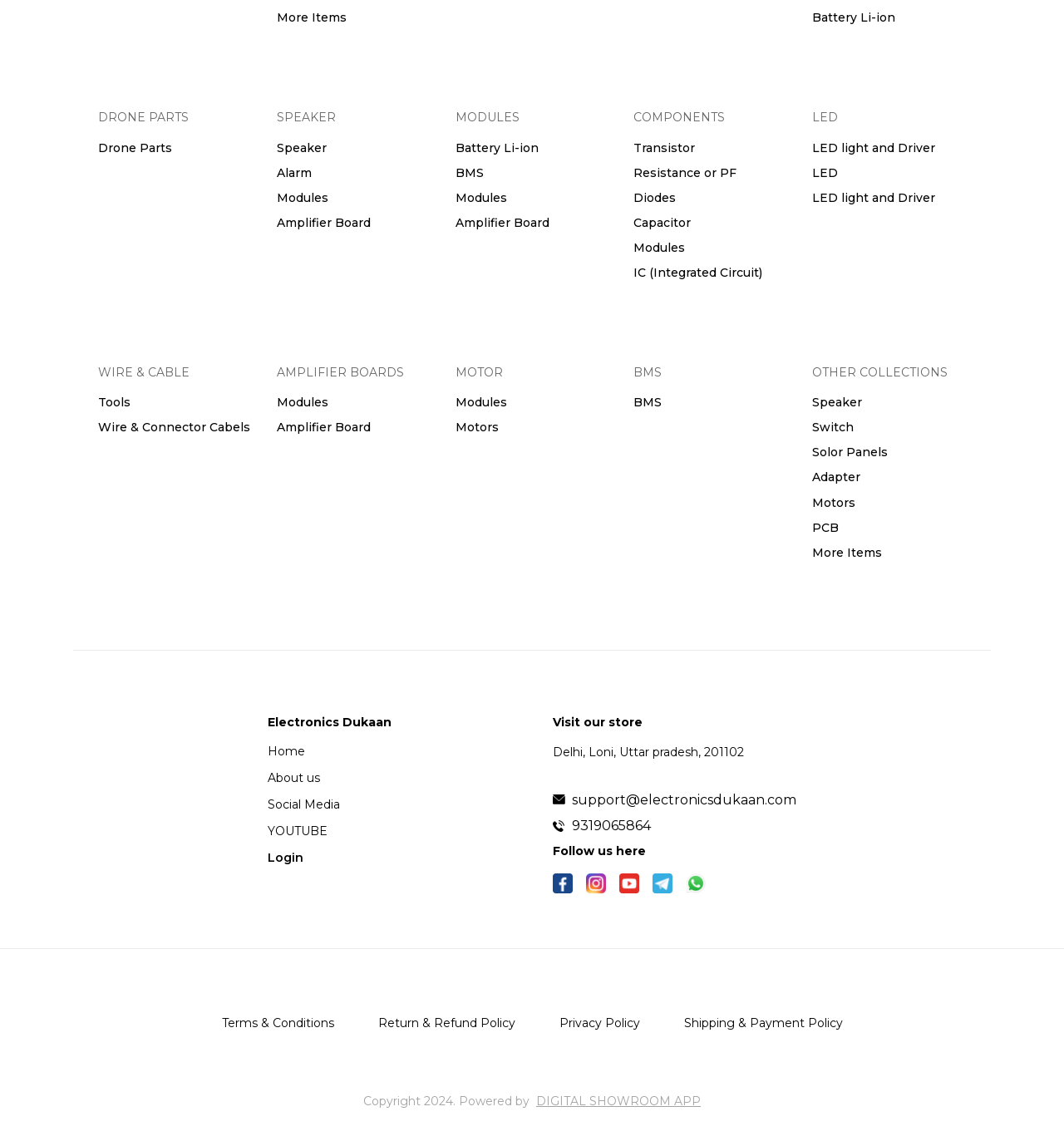What types of components are listed under 'COMPONENTS'?
Please give a detailed answer to the question using the information shown in the image.

Under the 'COMPONENTS' heading, there are several subheadings including 'Transistor', 'Resistance or PF', 'Diodes', and 'Capacitor', which suggests that these are types of components listed.